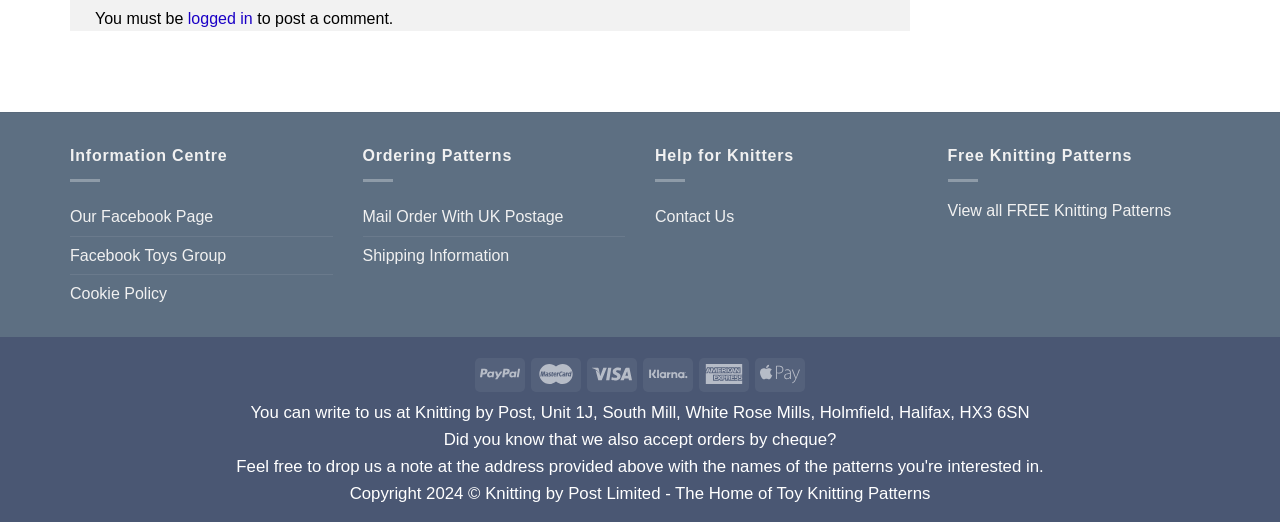Please specify the bounding box coordinates of the region to click in order to perform the following instruction: "Visit Our Facebook Page".

[0.055, 0.38, 0.167, 0.452]